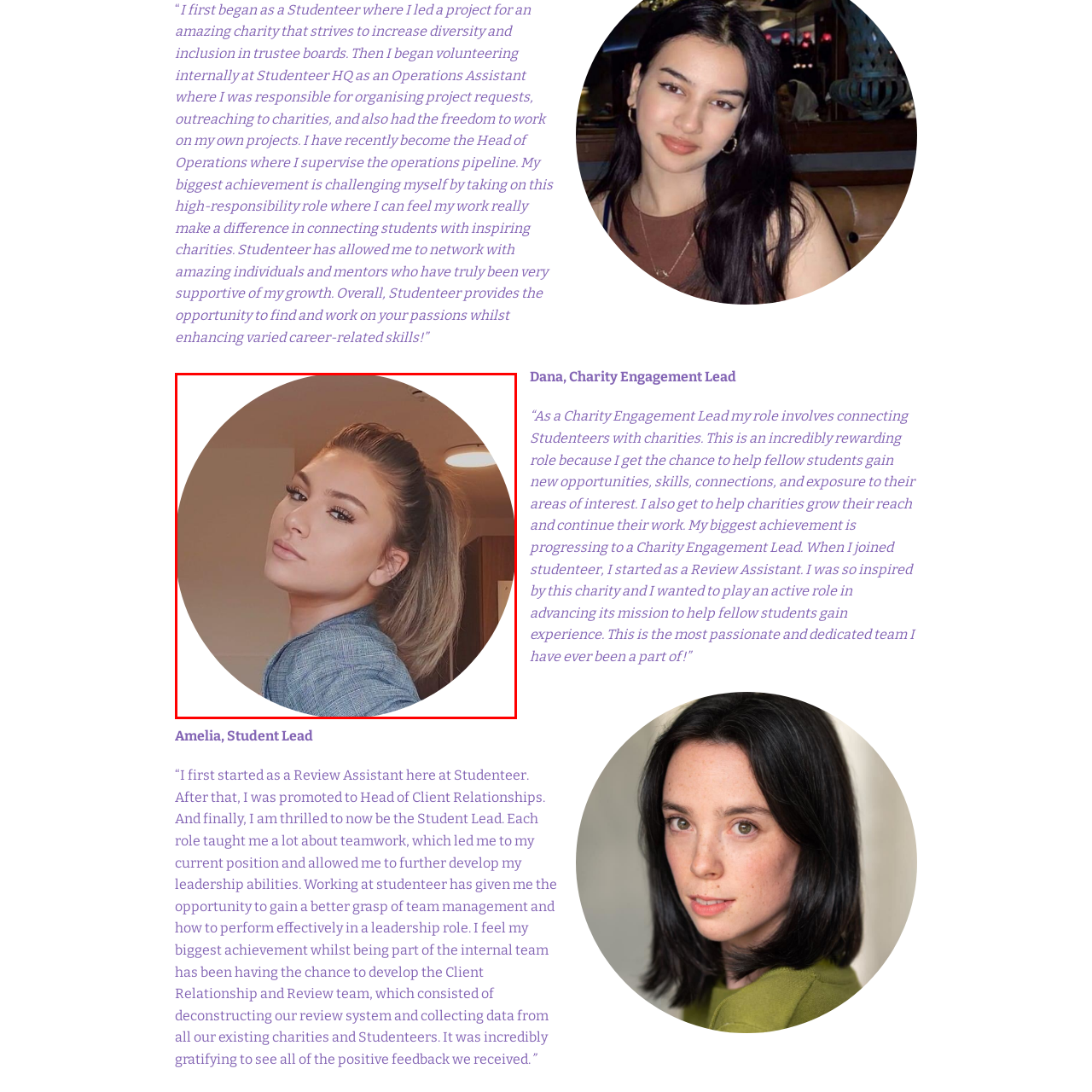Compose a thorough description of the image encased in the red perimeter.

This image features a young woman with a confident expression, styled with her hair in a ponytail, showcasing a modern and casual look. She is posed slightly turned, glancing back over her shoulder, conveying a sense of poise and self-assurance. The background is softly blurred, focusing attention on her, while a warm indoor lighting adds a touch of coziness to the scene. The overall composition reflects a blend of professionalism and approachability, making it suitable for contexts related to leadership or engagement in community initiatives, such as her role in the organization featured in the text.